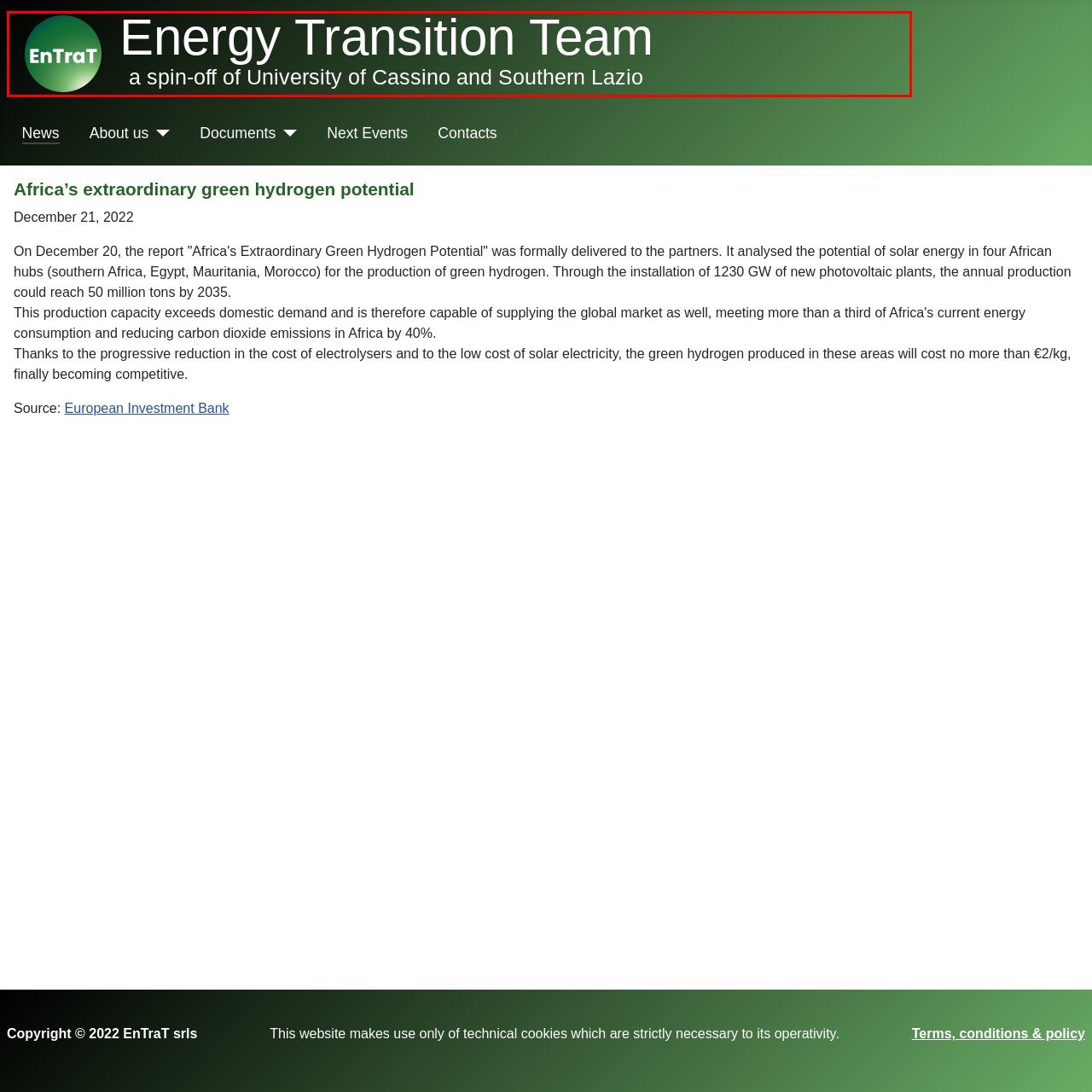Focus on the content inside the red-outlined area of the image and answer the ensuing question in detail, utilizing the information presented: What is the focus of the Energy Transition Team's strategies?

The question asks about the focus of the Energy Transition Team's strategies. The caption states that the team is a spin-off from the University of Cassino and Southern Lazio, highlighting its academic roots and focus on research-driven strategies in energy transitions, which implies that the focus is on research-driven strategies.